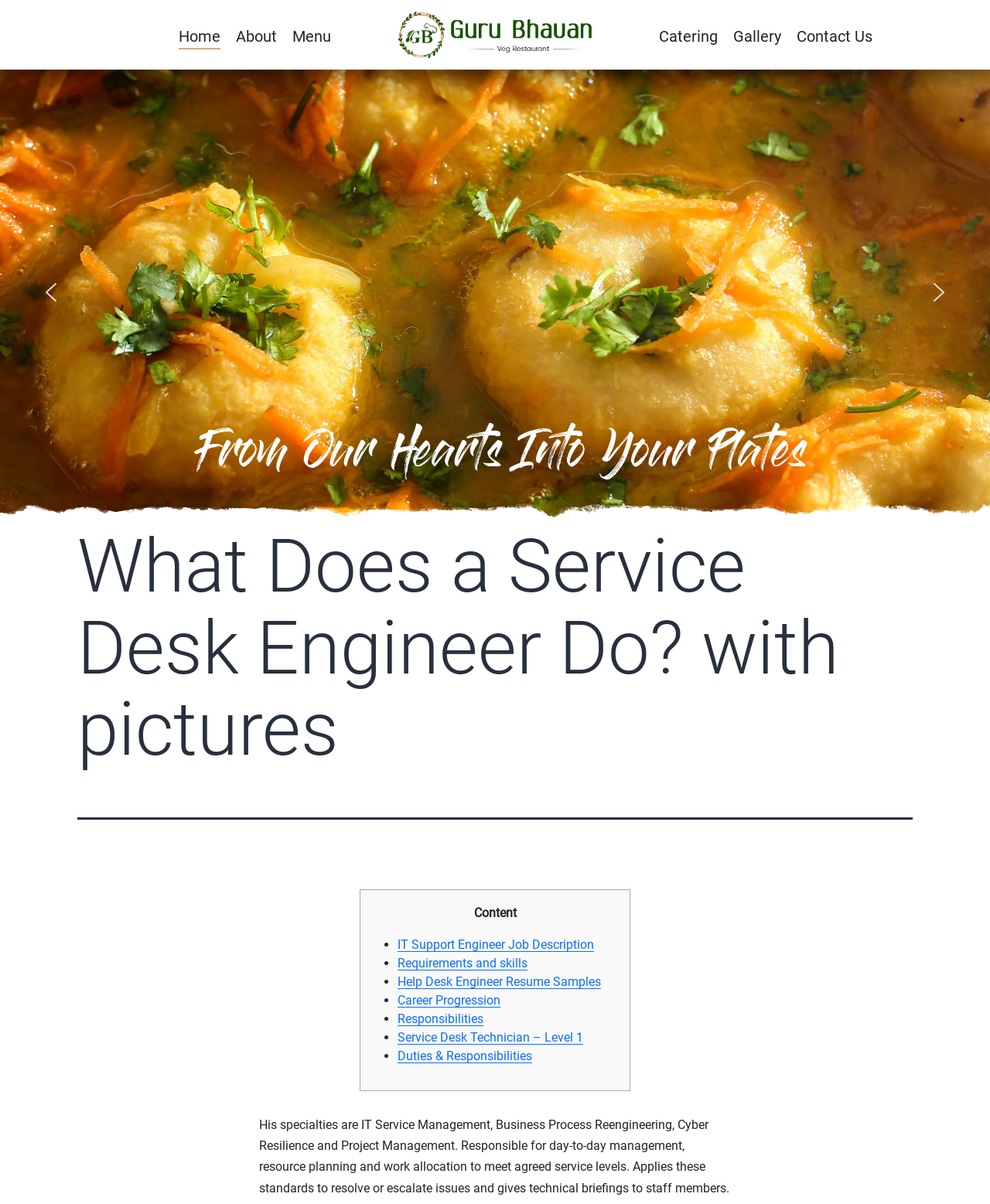Please provide a brief answer to the following inquiry using a single word or phrase:
How many links are in the navigation menu?

6